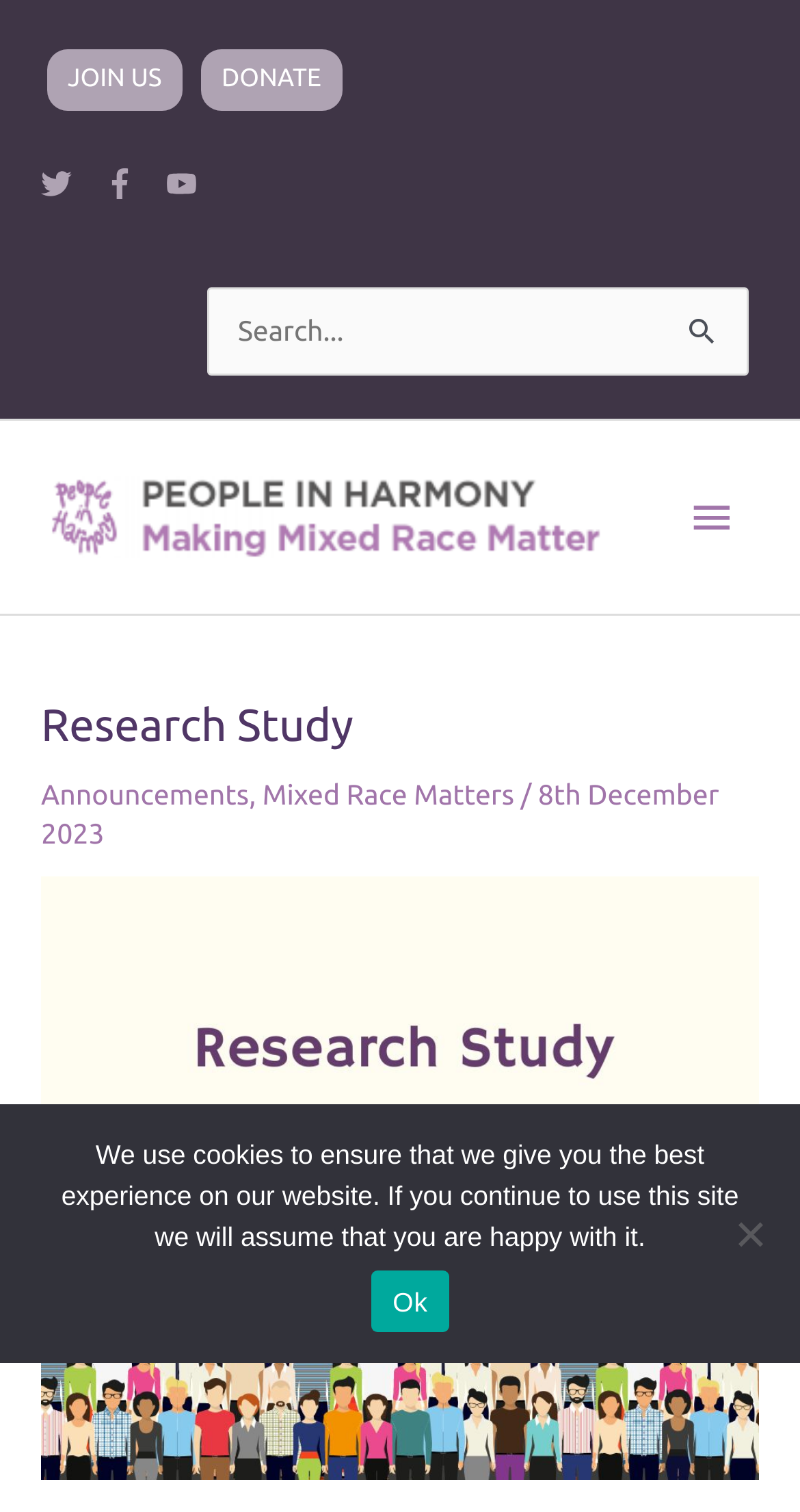Please provide a brief answer to the following inquiry using a single word or phrase:
What is the date mentioned on the webpage?

8th December 2023